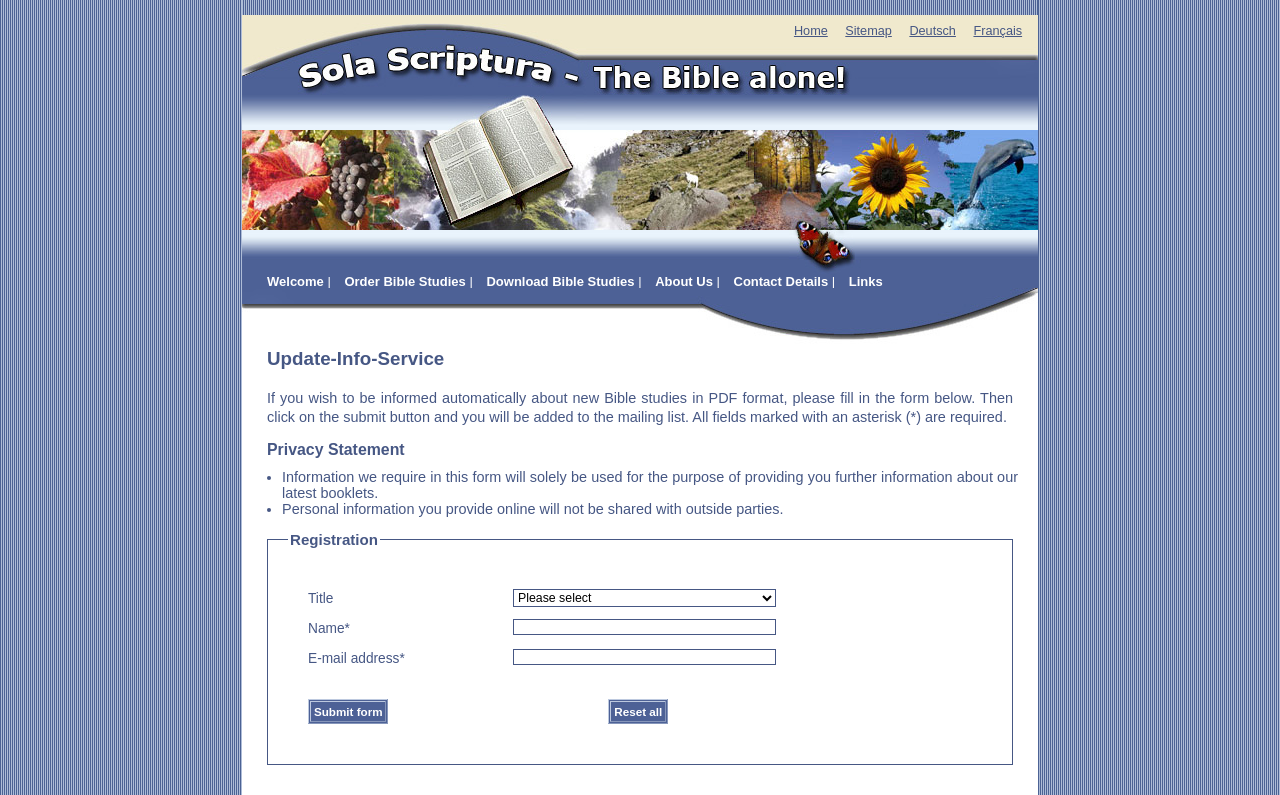Offer a detailed account of what is visible on the webpage.

This webpage is about Bible Study, specifically focused on the concept of Sola Scriptura, or the Bible alone. At the top of the page, there is a large image spanning almost the entire width, followed by a row of links to different sections of the website, including "Home", "Sitemap", and language options.

Below the links, there are several rows of smaller images, likely representing different Bible studies or resources. Following these images, there is a section with links to various pages, including "Welcome", "Order Bible Studies", "Download Bible Studies", "About Us", "Contact Details", and "Links".

The main content of the page is divided into two sections. The first section is headed "Update-Info-Service" and contains a paragraph of text explaining how to be informed about new Bible studies in PDF format. The second section is headed "Privacy Statement" and contains a list of two points, marked with bullet points, explaining how the website handles personal information.

Below the privacy statement, there is a registration form labeled "Registration" where users can fill in their title, name, and email address to receive updates. The form includes two buttons, "Submit form" and "Reset all", to complete or clear the form.